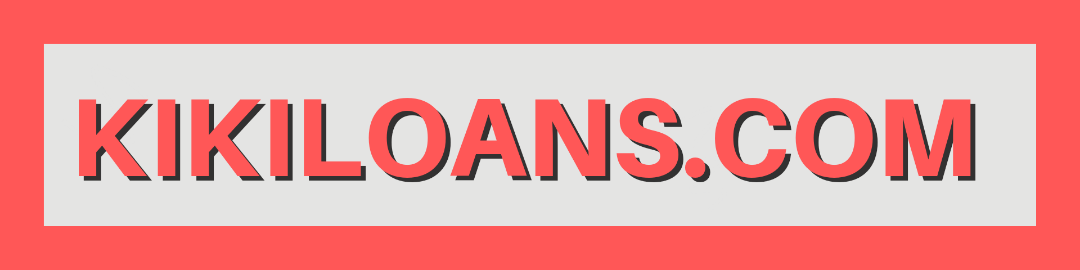Provide a comprehensive description of the image.

The image features the logo of "Kikiloans.com," prominently displayed in a vibrant design. The background is a bold coral color, contrasting with the lighter gray bar that hosts the website name. The text "KIKILOANS.COM" is rendered in an impactful, modern font, showcasing a mix of uppercase and lowercase letters, adding visual interest. The overall composition highlights the site's branding, making it easily recognizable and inviting for users seeking loan-related services or information.